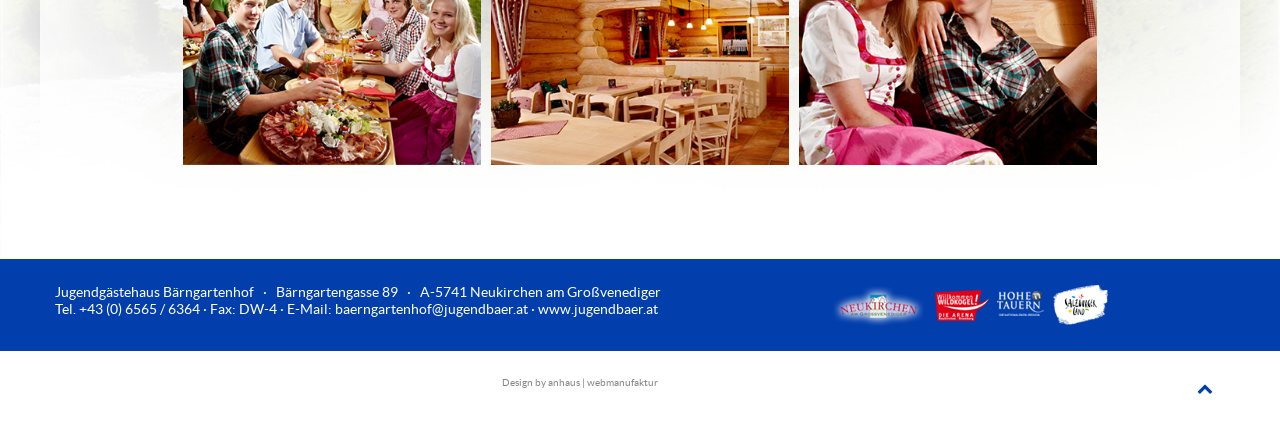What is the email address of the guest house?
Provide a short answer using one word or a brief phrase based on the image.

baerngartenhof@jugendbaer.at